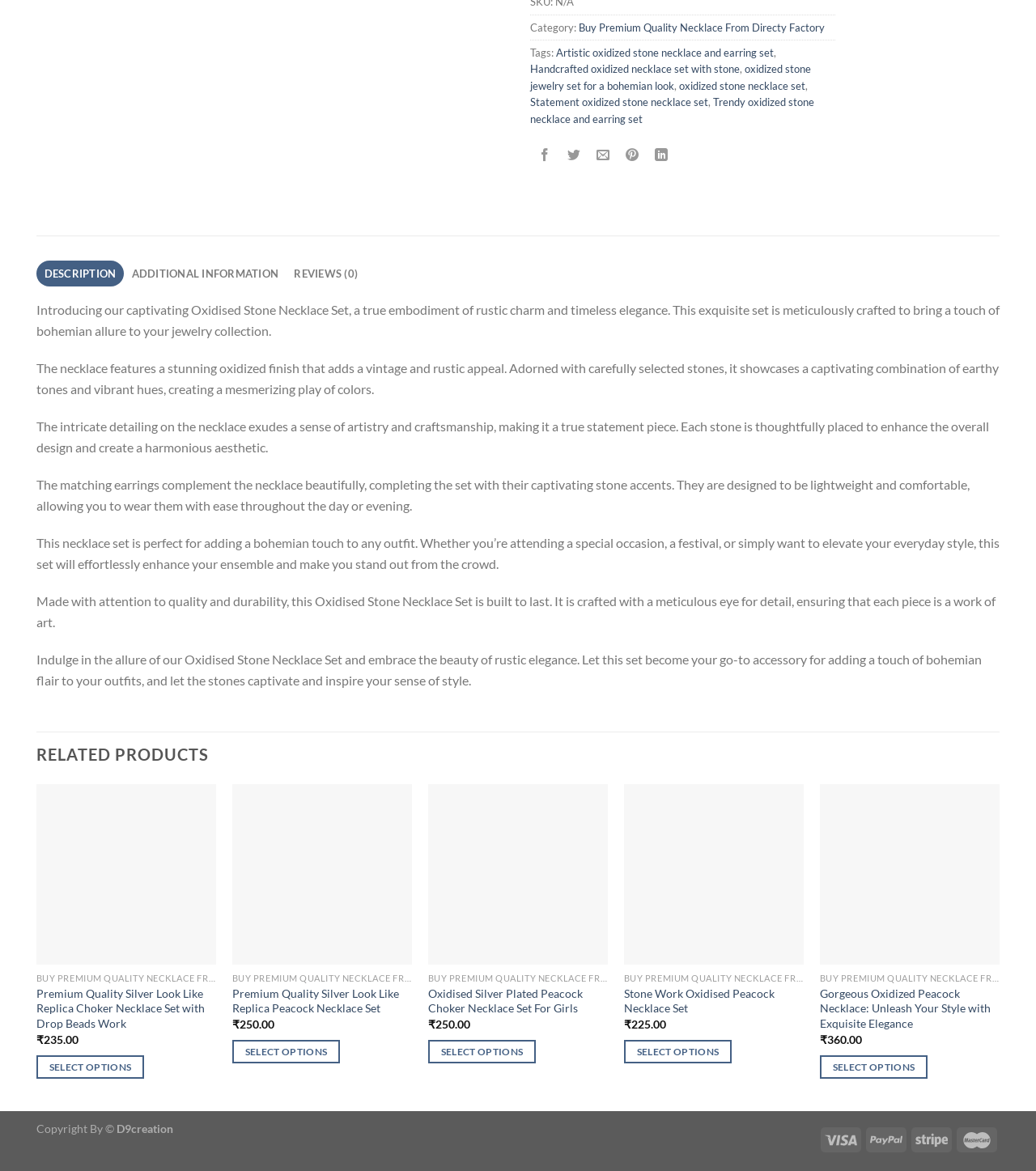How many tabs are there in the tablist?
Carefully analyze the image and provide a detailed answer to the question.

I counted the number of tabs in the tablist, which are 'DESCRIPTION', 'ADDITIONAL INFORMATION', and 'REVIEWS (0)'. Therefore, there are 3 tabs.